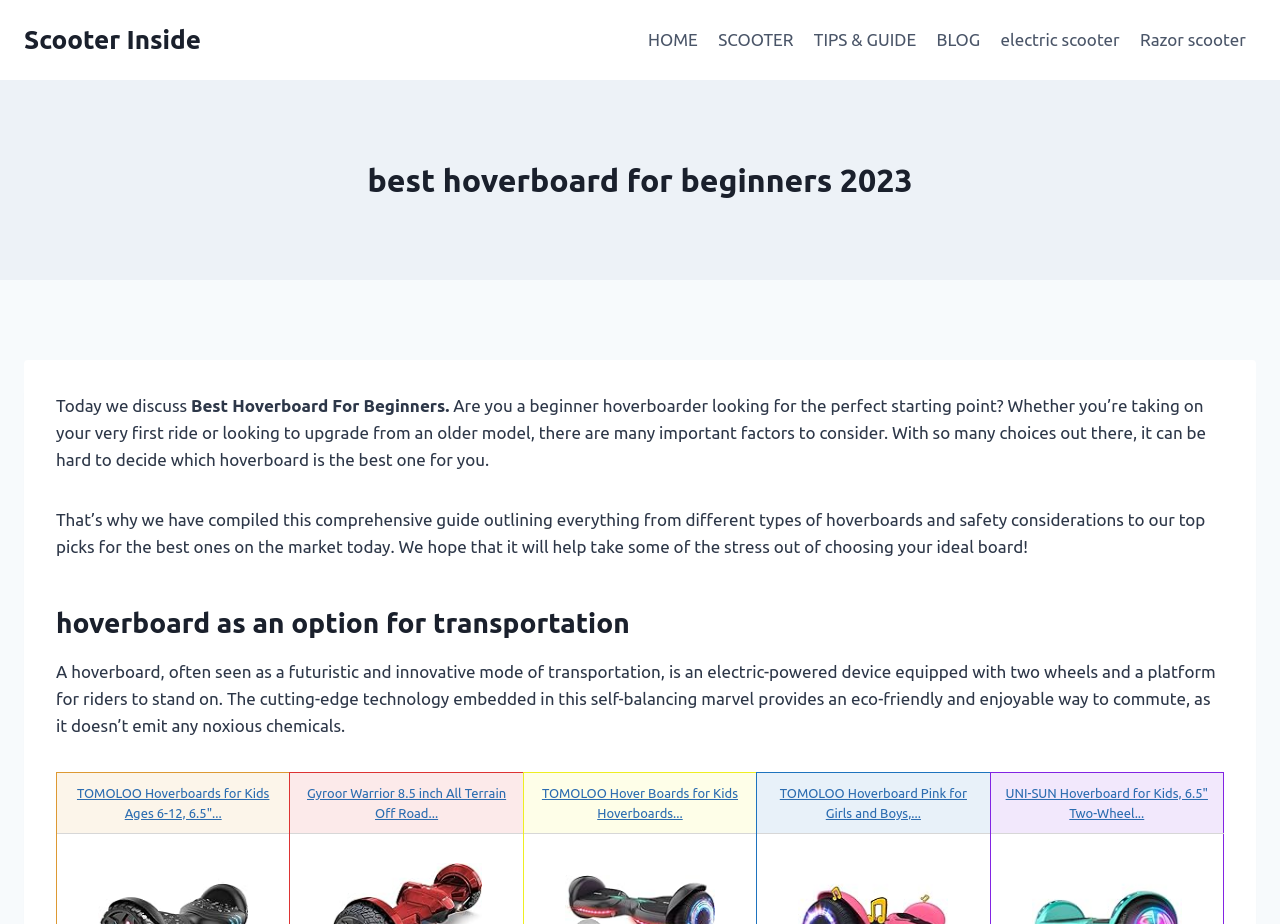Please identify the bounding box coordinates of the clickable area that will allow you to execute the instruction: "Read the article about 'hoverboard as an option for transportation'".

[0.044, 0.651, 0.956, 0.697]